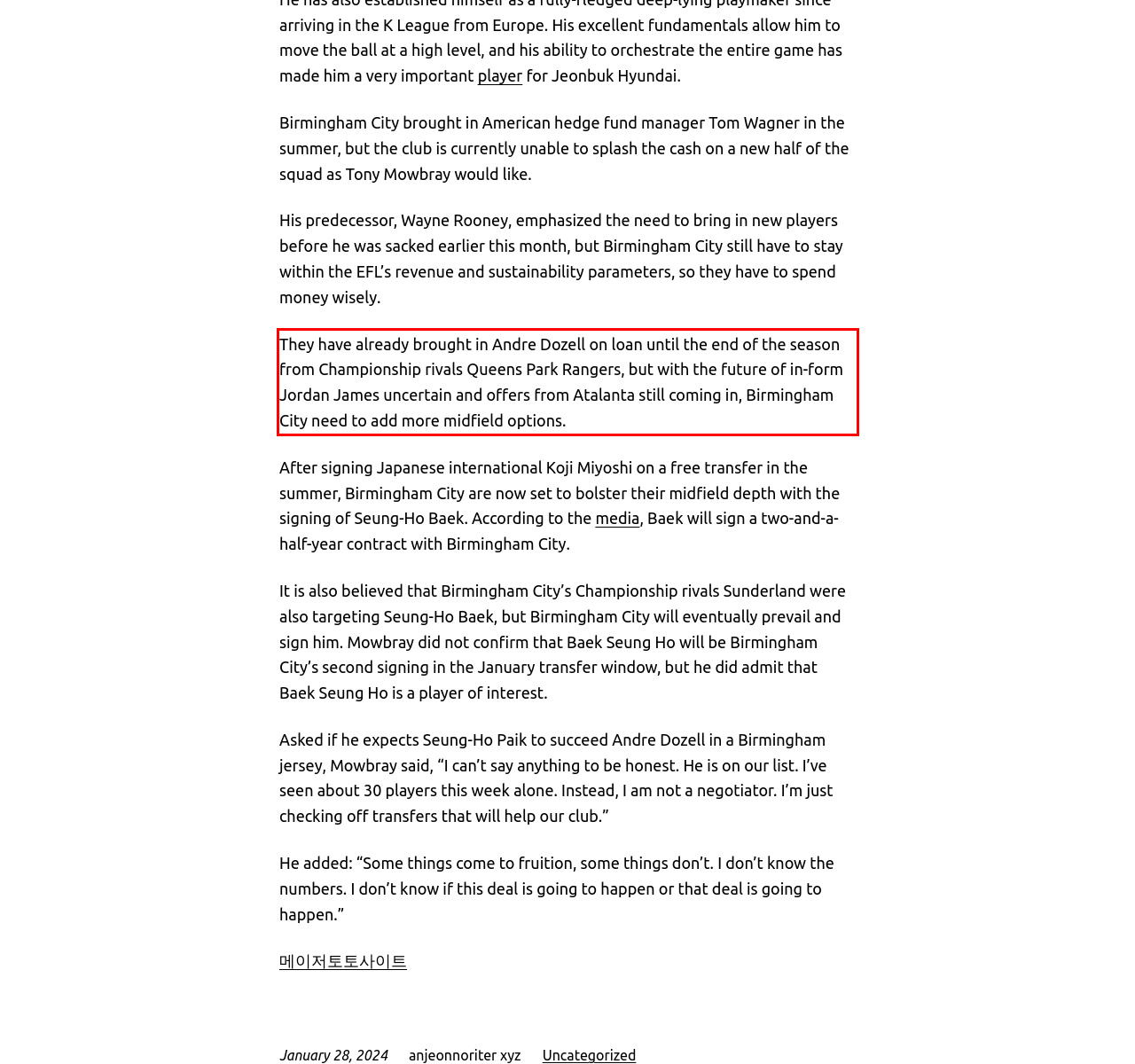Given a screenshot of a webpage, identify the red bounding box and perform OCR to recognize the text within that box.

They have already brought in Andre Dozell on loan until the end of the season from Championship rivals Queens Park Rangers, but with the future of in-form Jordan James uncertain and offers from Atalanta still coming in, Birmingham City need to add more midfield options.